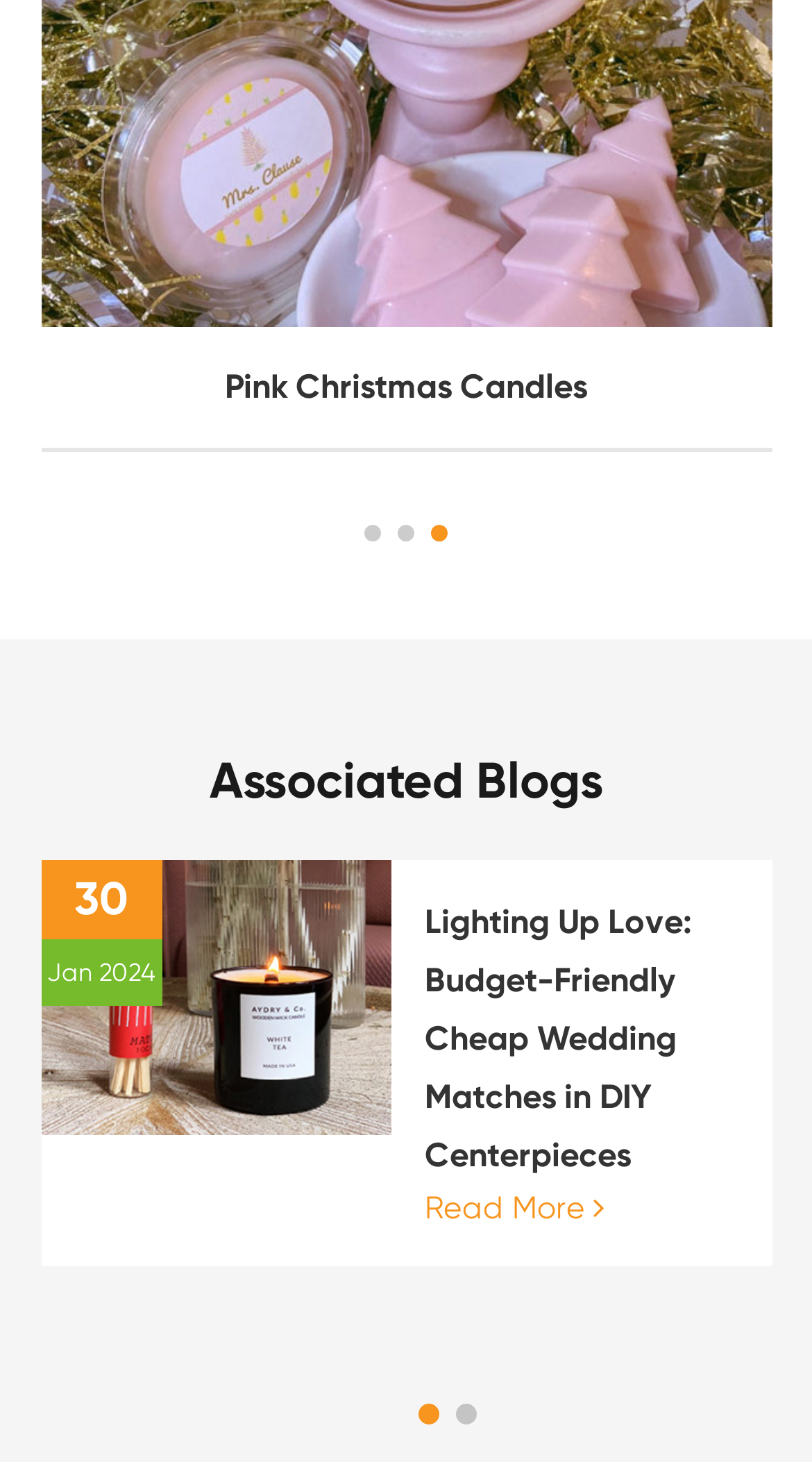Please identify the bounding box coordinates of the clickable region that I should interact with to perform the following instruction: "Open Navigation menu". The coordinates should be expressed as four float numbers between 0 and 1, i.e., [left, top, right, bottom].

None